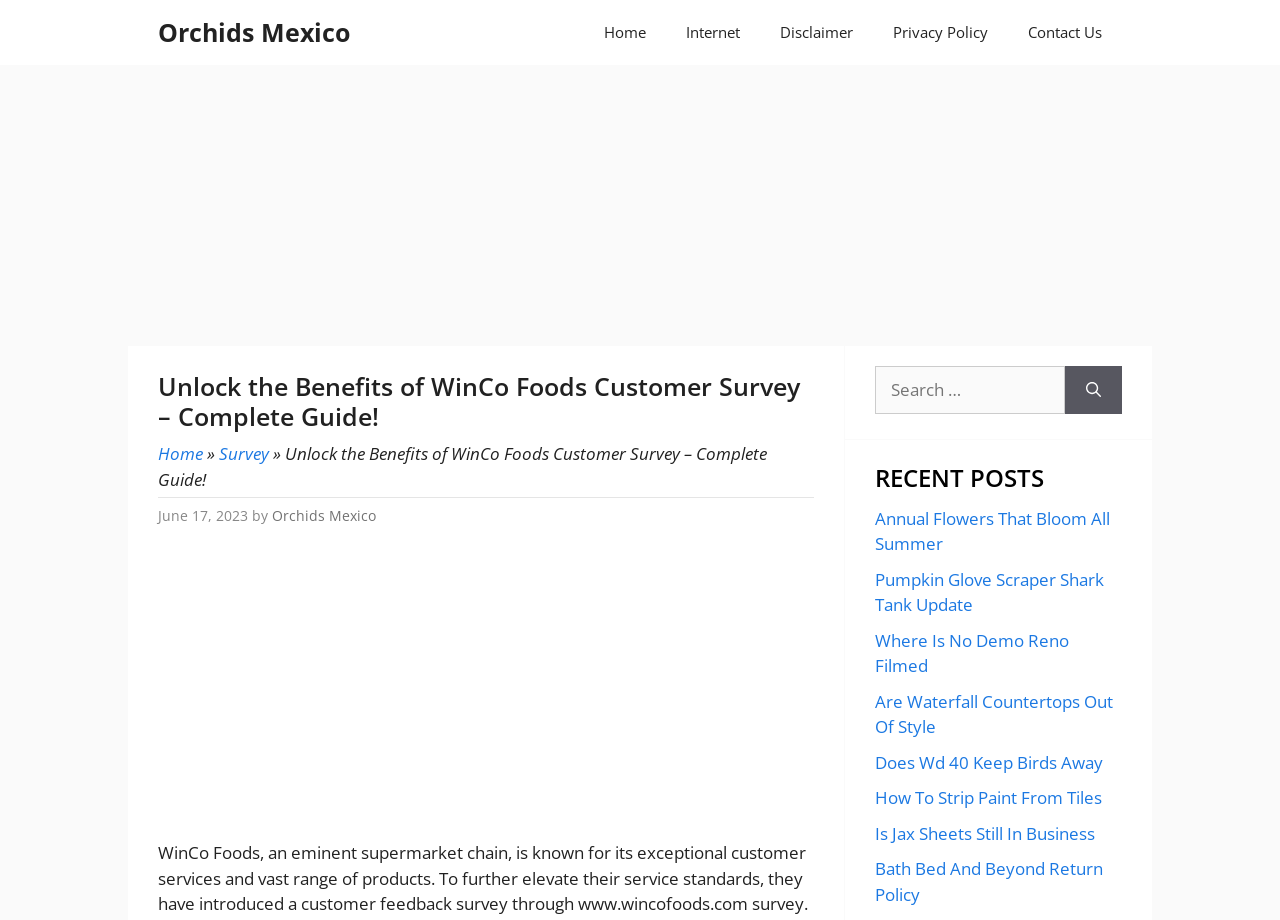Identify the title of the webpage and provide its text content.

Unlock the Benefits of WinCo Foods Customer Survey – Complete Guide!